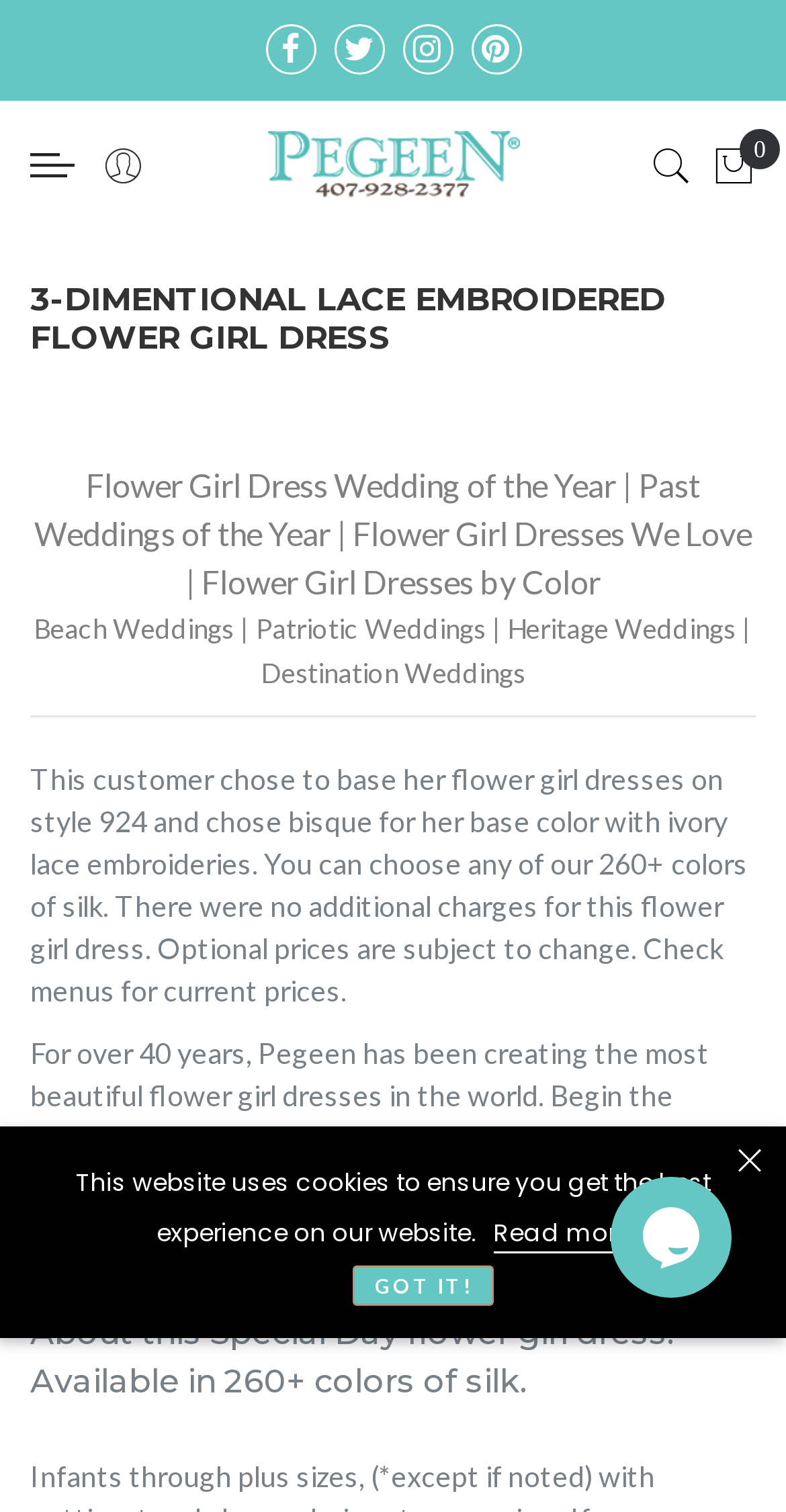Determine the bounding box coordinates for the UI element matching this description: "Flower Girl Dresses We Love".

[0.449, 0.339, 0.956, 0.365]